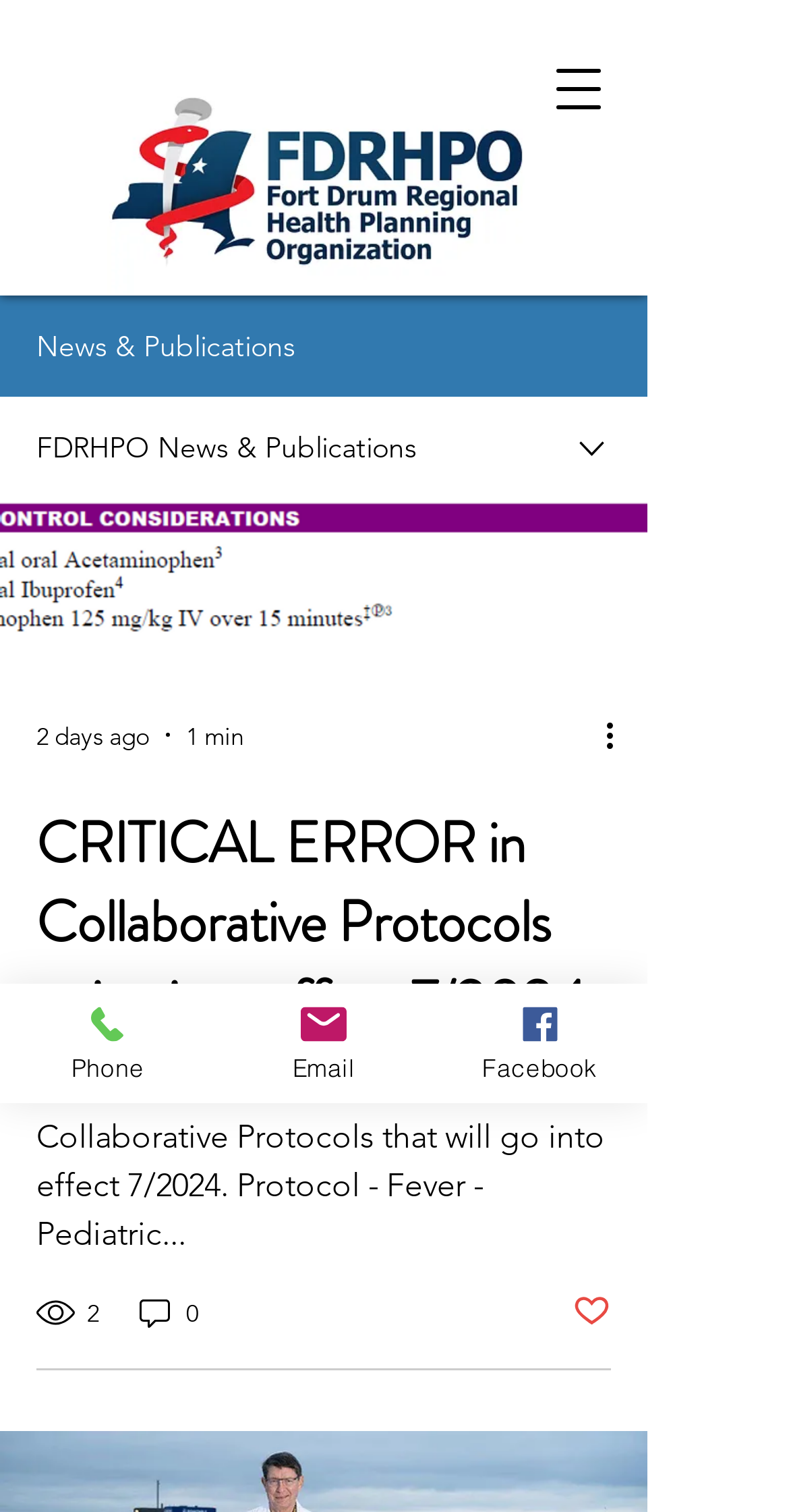Identify the bounding box coordinates of the element that should be clicked to fulfill this task: "Post a comment". The coordinates should be provided as four float numbers between 0 and 1, i.e., [left, top, right, bottom].

[0.172, 0.856, 0.256, 0.881]